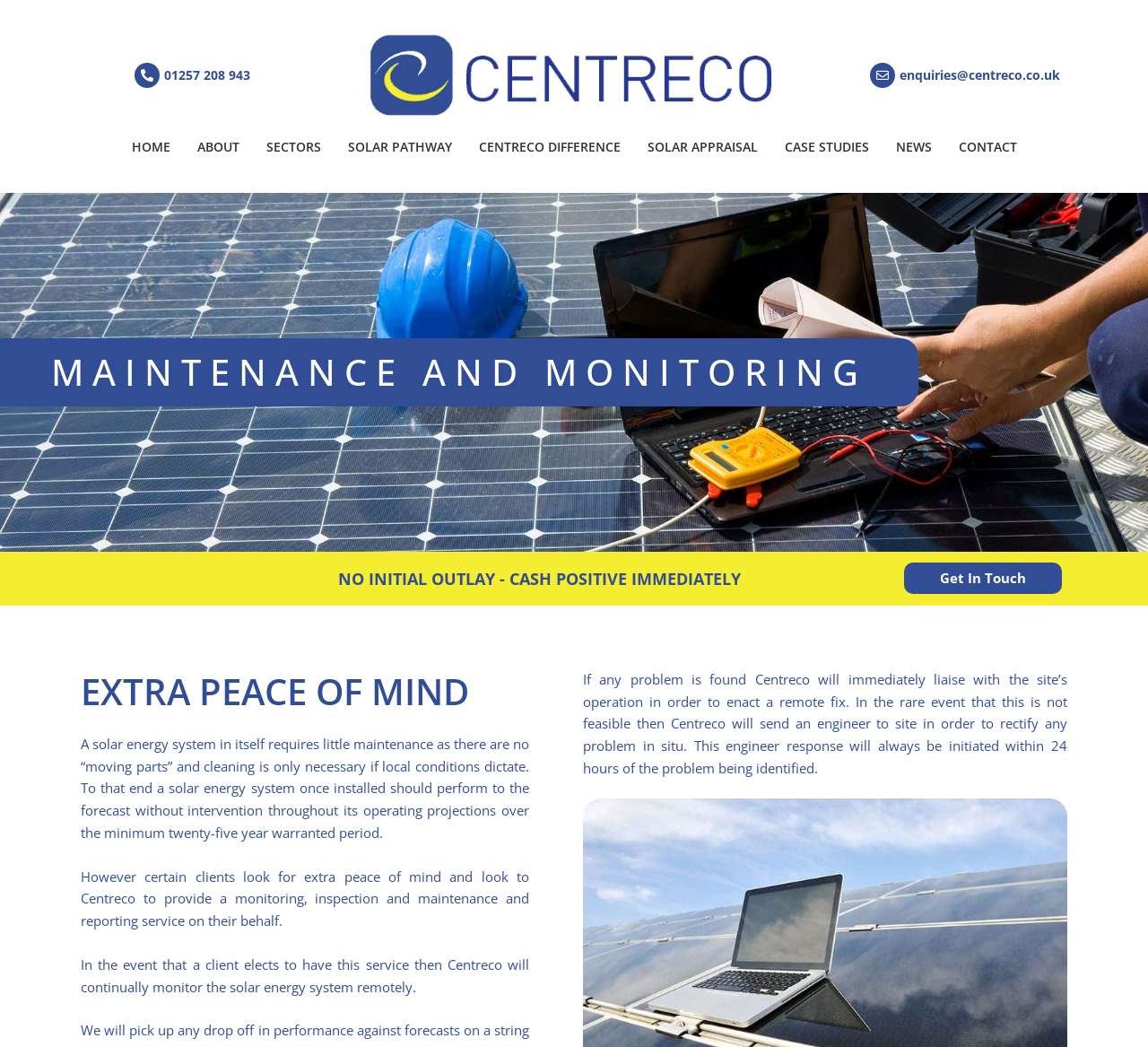Based on the image, provide a detailed and complete answer to the question: 
What is the purpose of Centreco's maintenance and reporting service?

I found the purpose of Centreco's maintenance and reporting service by reading the StaticText elements with the text 'However certain clients look for extra peace of mind and look to Centreco to provide a monitoring, inspection and maintenance and reporting service on their behalf.' which is located at the bottom of the webpage, indicating it's the purpose of their service.